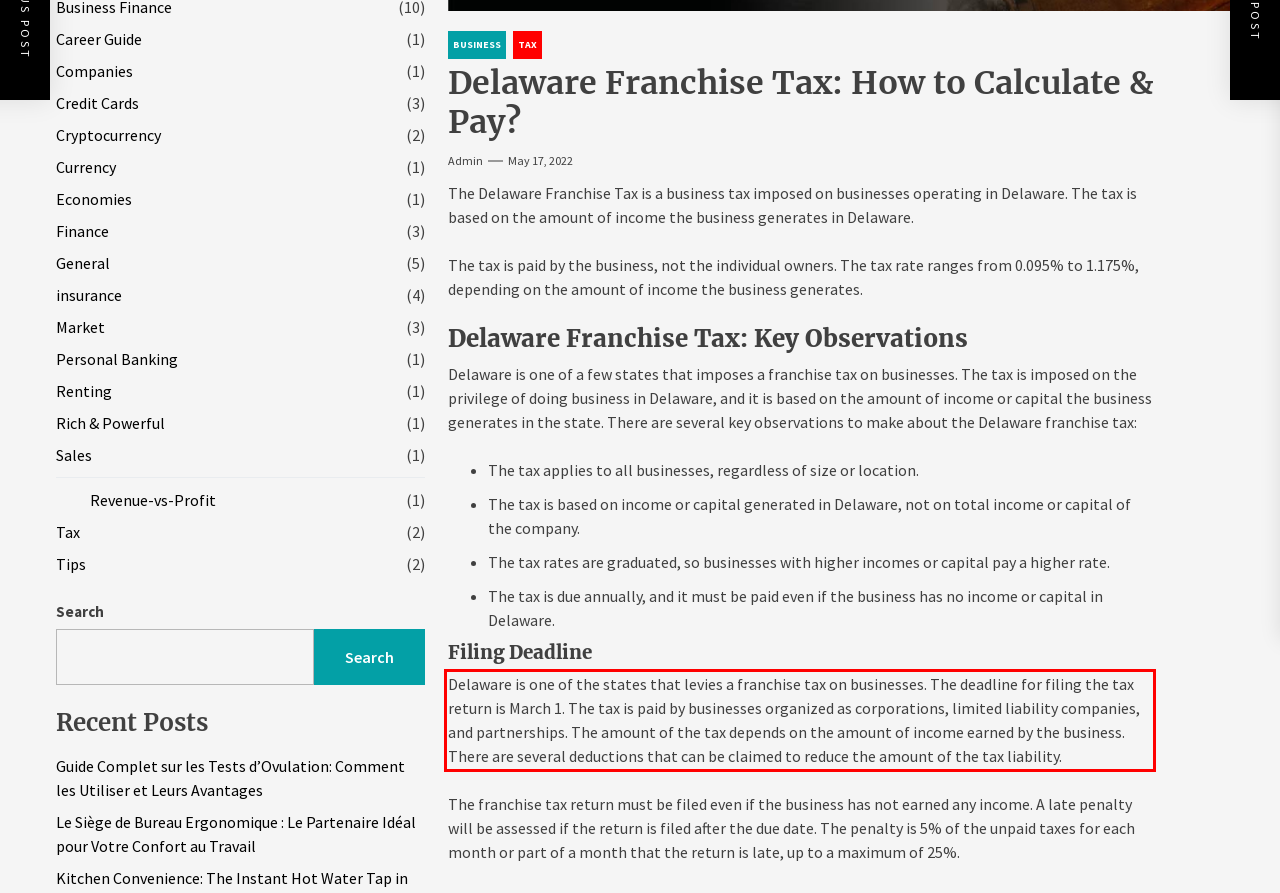Using the provided webpage screenshot, recognize the text content in the area marked by the red bounding box.

Delaware is one of the states that levies a franchise tax on businesses. The deadline for filing the tax return is March 1. The tax is paid by businesses organized as corporations, limited liability companies, and partnerships. The amount of the tax depends on the amount of income earned by the business. There are several deductions that can be claimed to reduce the amount of the tax liability.